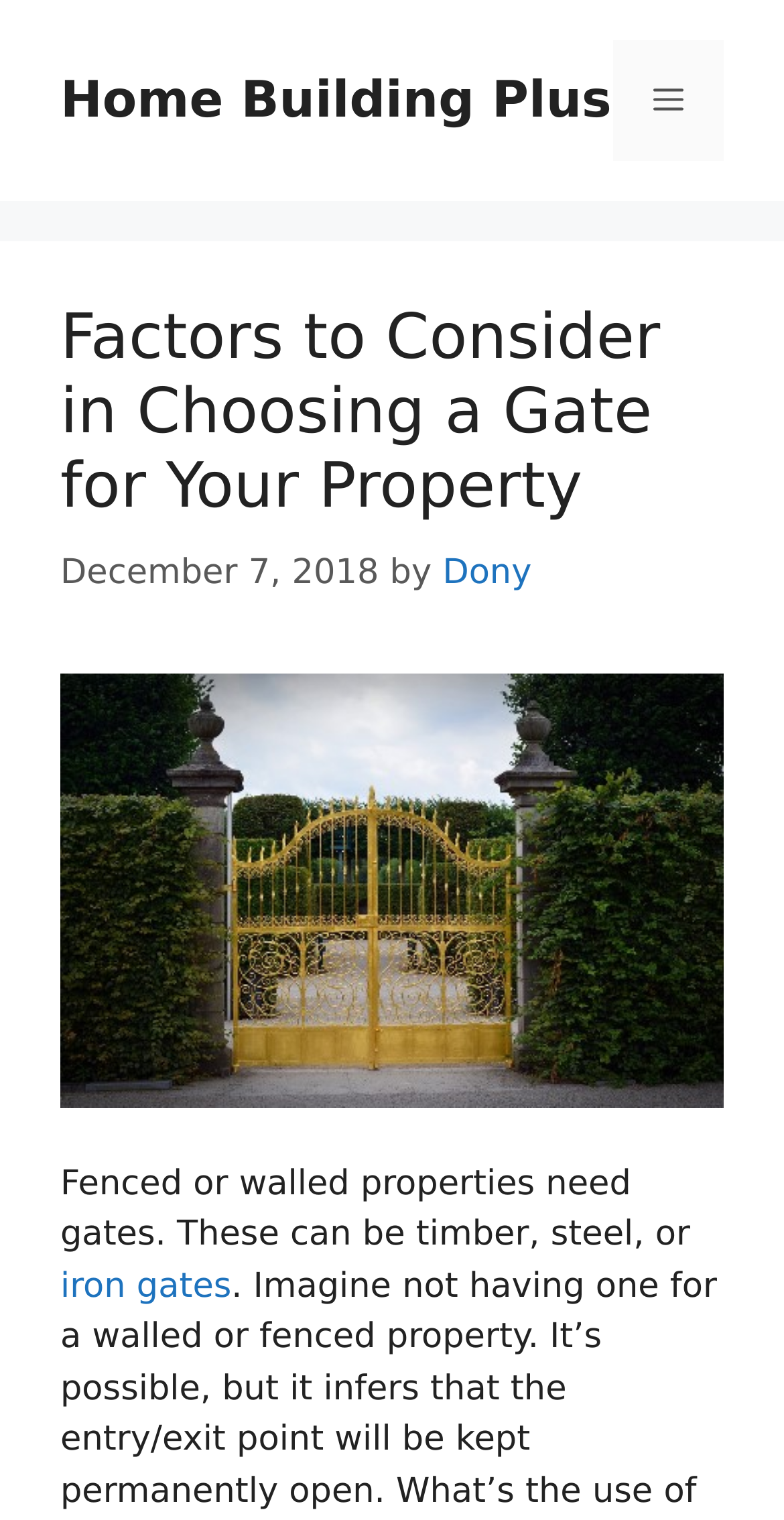Locate the bounding box of the UI element defined by this description: "Home Building Plus". The coordinates should be given as four float numbers between 0 and 1, formatted as [left, top, right, bottom].

[0.077, 0.046, 0.78, 0.085]